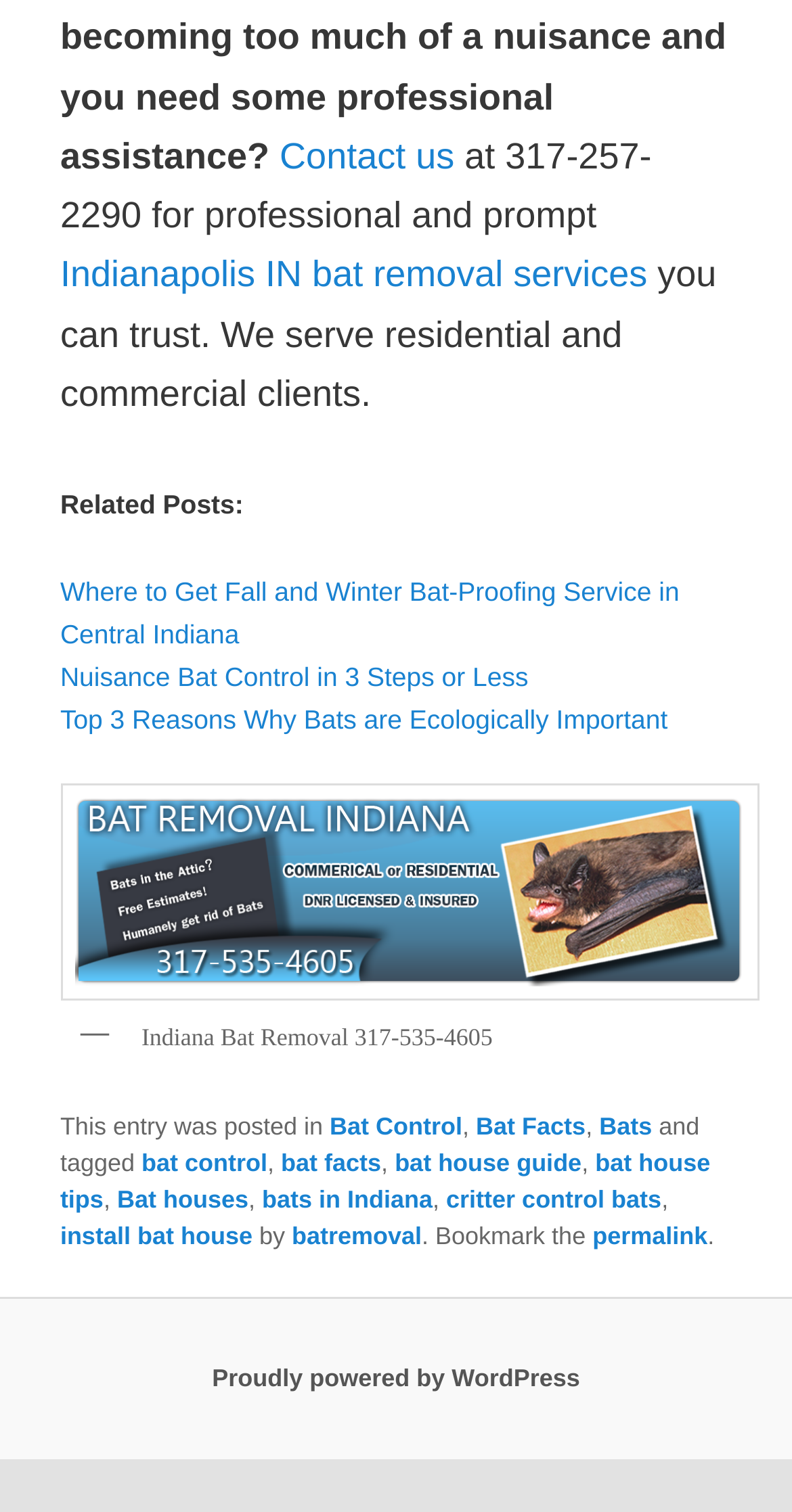Give the bounding box coordinates for the element described by: "parent_node: Indiana Bat Removal 317-535-4605".

[0.076, 0.637, 0.96, 0.657]